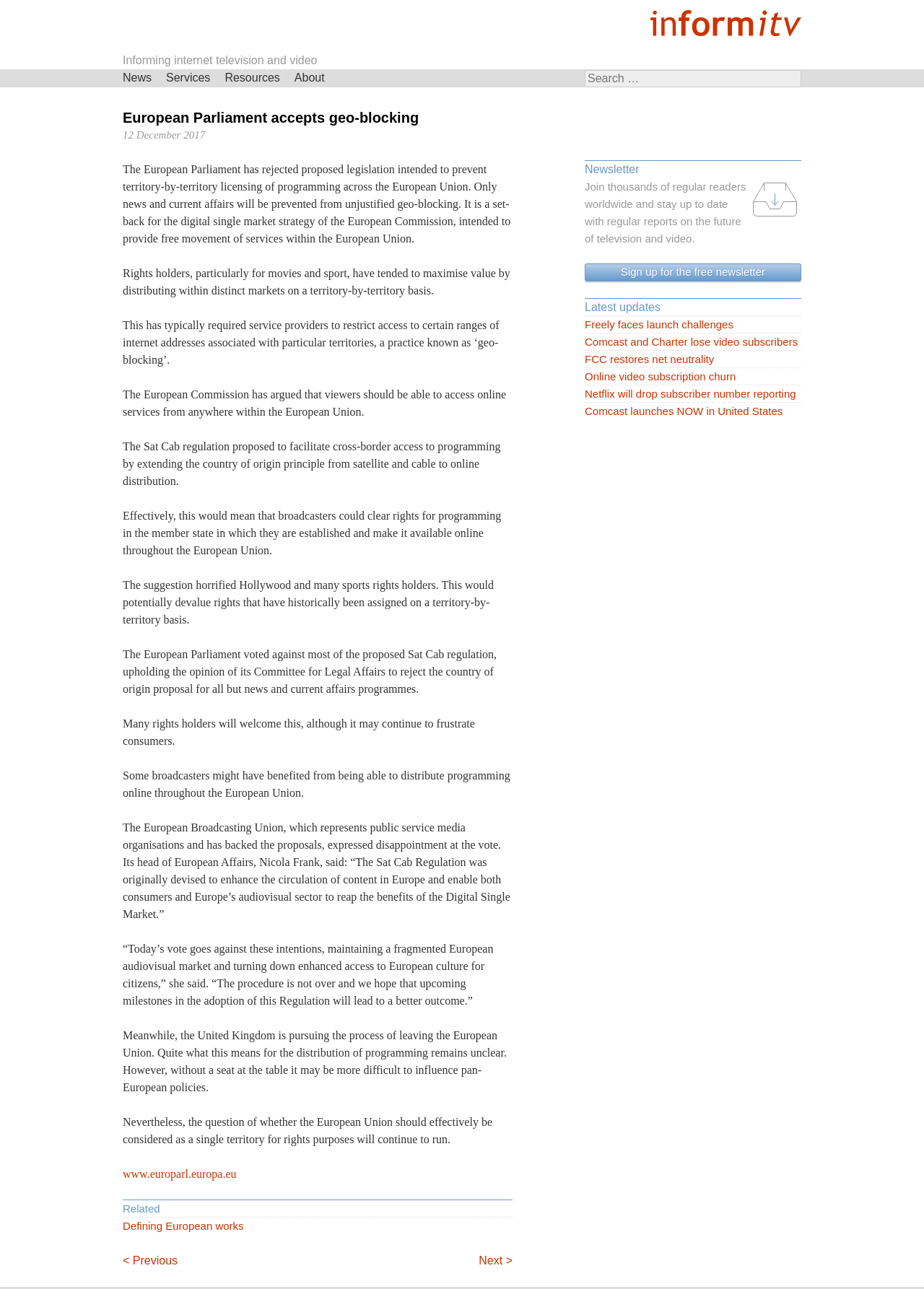Describe all the key features of the webpage in detail.

The webpage is about informitv, a website focused on internet television and video. At the top, there is an image of the informitv logo, followed by a heading that reads "Informing internet television and video". Below this, there is a search bar with a label "Search for:" and a search box. 

To the left of the search bar, there are five links: "Skip navigation", "News", "Services", "Resources", and "About". 

The main content of the webpage is an article about the European Parliament's decision to reject proposed legislation intended to prevent territory-by-territory licensing of programming across the European Union. The article is divided into several paragraphs, with a heading that reads "European Parliament accepts geo-blocking". The article discusses the implications of this decision on the digital single market strategy of the European Commission and the potential effects on consumers and rights holders.

Below the article, there is a footer section with a heading that reads "Related" and a link to a related article. There are also navigation links to previous and next pages.

To the right of the main content, there is a complementary section with a heading that reads "Newsletter". This section contains an image with a label "Subscribe", a paragraph of text, and a link to sign up for the free newsletter. Below this, there is a section with a heading that reads "Latest updates" and contains several links to recent news articles.